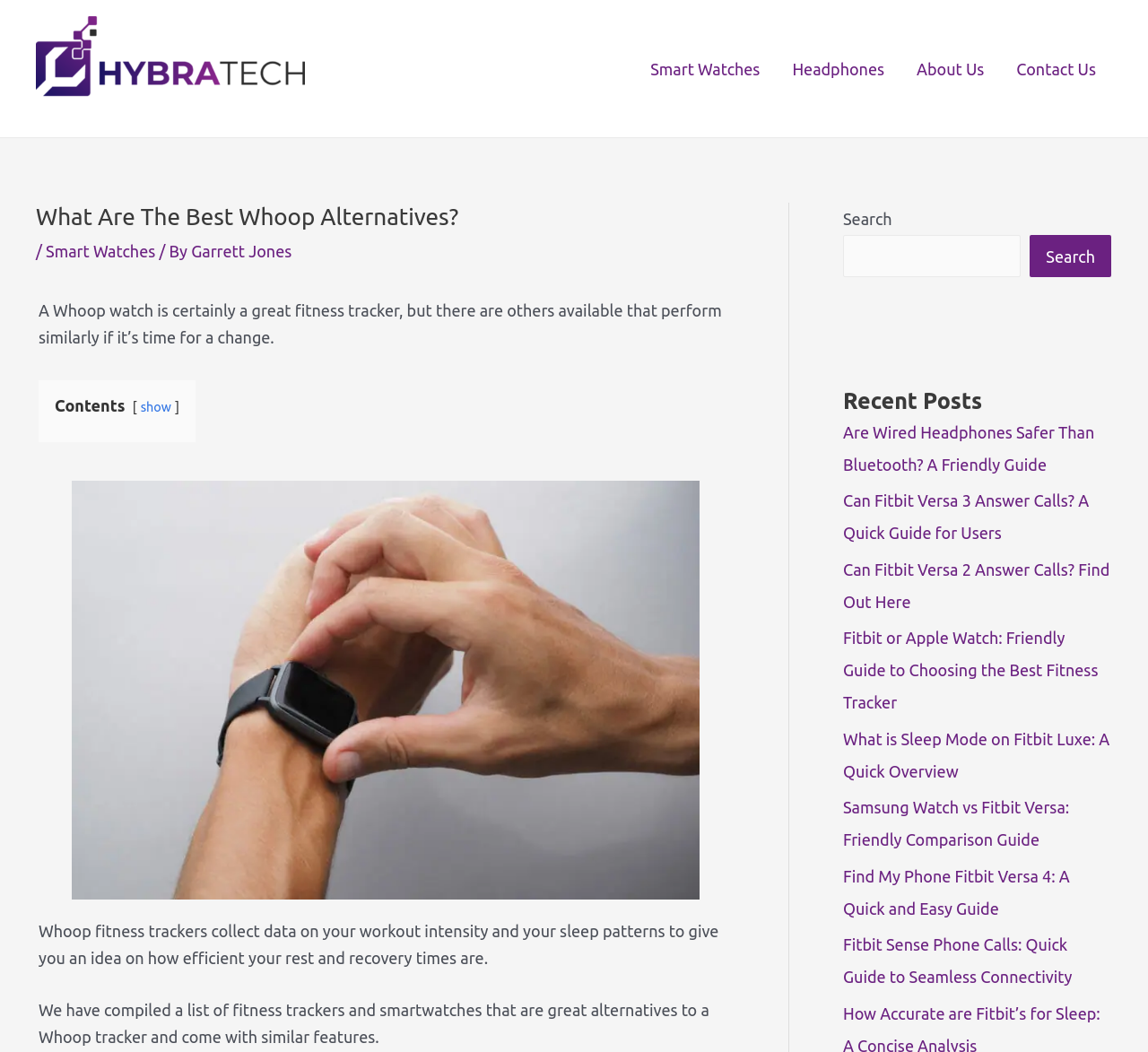Can you provide the bounding box coordinates for the element that should be clicked to implement the instruction: "Search for something"?

[0.734, 0.223, 0.889, 0.263]